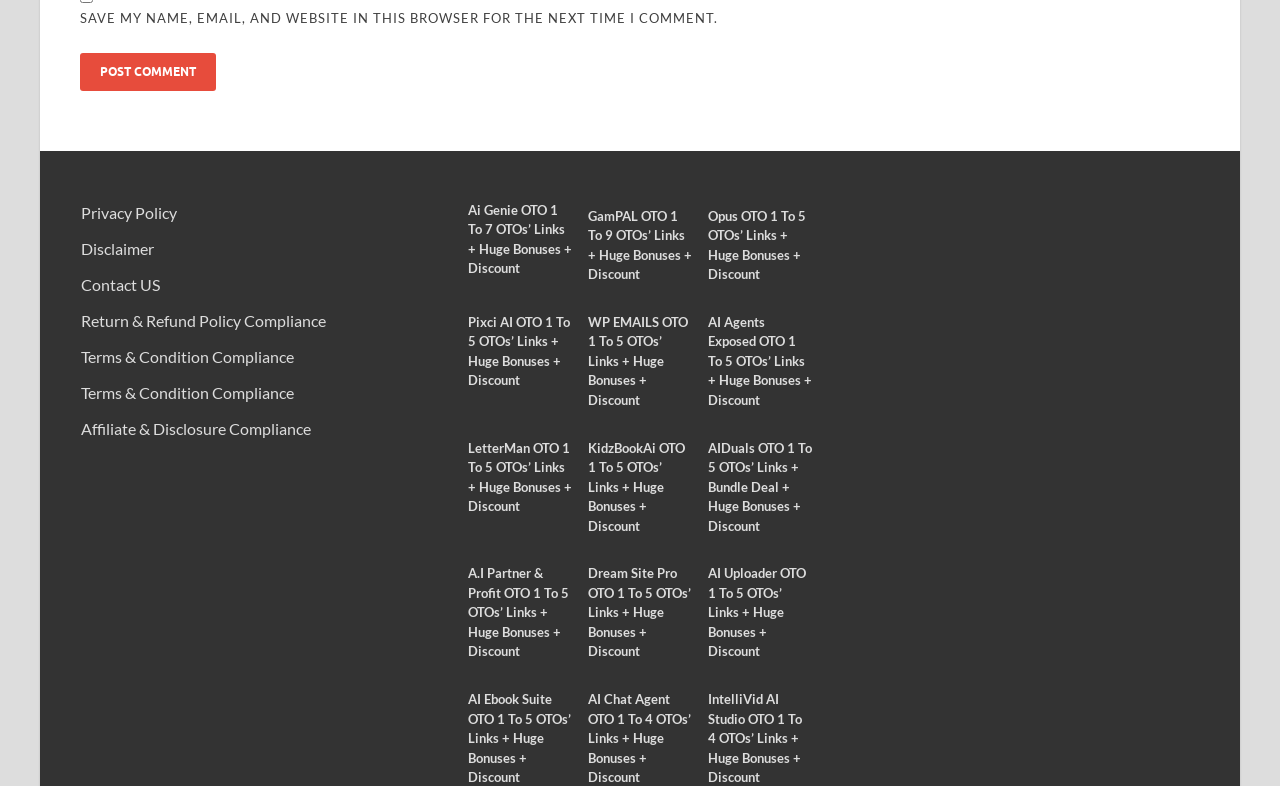Identify the bounding box coordinates of the specific part of the webpage to click to complete this instruction: "Read the Terms & Condition Compliance".

[0.063, 0.441, 0.23, 0.465]